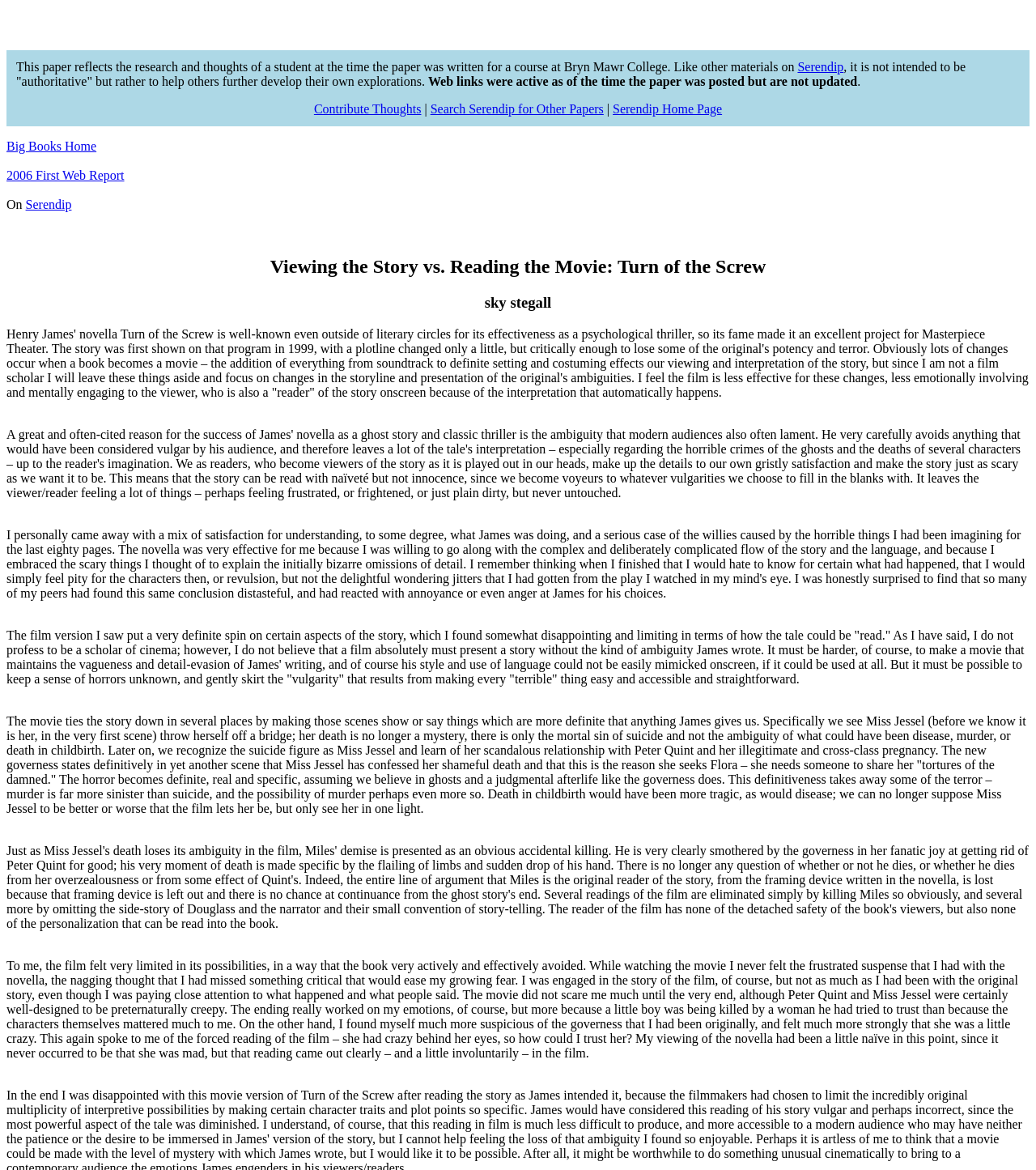Offer a thorough description of the webpage.

This webpage is an academic paper titled "Viewing the Story vs. Reading the Movie: Turn of the Screw" by sky stegall. At the top, there is a navigation bar with links to "Big Books Home", "2006 First Web Report", and "Serendip". Below the navigation bar, there is a disclaimer stating that the paper reflects the research and thoughts of a student at Bryn Mawr College and is not intended to be authoritative. This disclaimer also provides links to "Contribute Thoughts", "Search Serendip for Other Papers", and "Serendip Home Page".

The main content of the paper is divided into four paragraphs. The first paragraph introduces the topic, discussing how Henry James' novella "Turn of the Screw" was adapted into a movie by Masterpiece Theater in 1999. The author argues that the movie lost some of the original's potency and terror due to changes in the storyline and presentation of ambiguities.

The second paragraph focuses on the differences between the book and the movie, stating that the film version put a definite spin on certain aspects of the story, which the author found disappointing and limiting. The author believes that a film can maintain the vagueness and detail-evasion of James' writing, but the movie failed to do so.

The third paragraph provides specific examples of how the movie tied down the story, making scenes more definite than the book. The author argues that this definitiveness takes away some of the terror and mystery of the original story.

The fourth and final paragraph discusses the author's experience of watching the movie, stating that it felt limited in its possibilities and did not evoke the same level of suspense and fear as the book. The author concludes that the movie's forced reading of the story and characters made it less engaging and emotionally involving than the original novella.